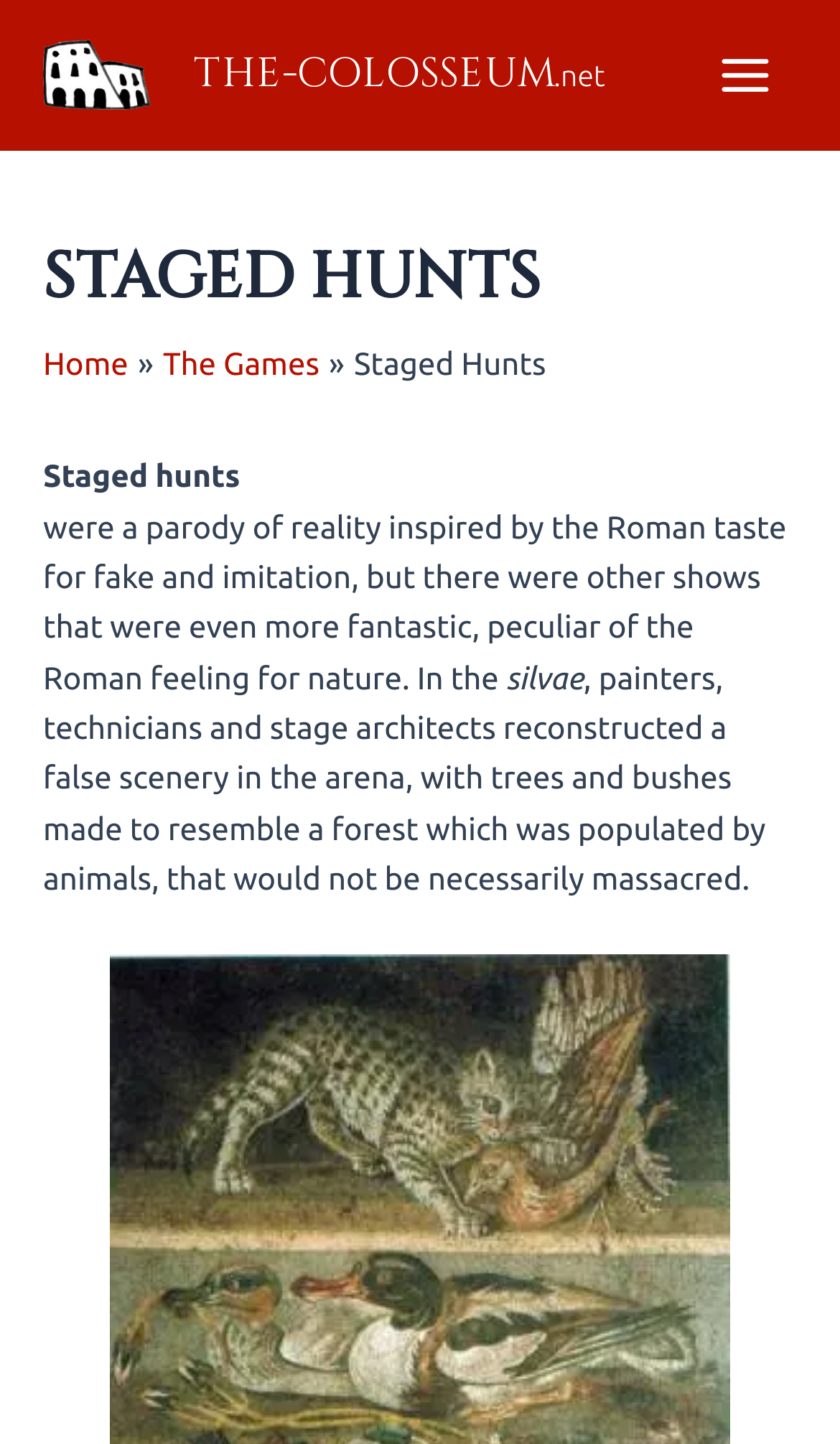Please examine the image and answer the question with a detailed explanation:
What is the layout of the breadcrumbs navigation?

I determined the answer by looking at the navigation element with the text 'Breadcrumbs' which contains three link elements with the texts 'Home', 'The Games', and 'Staged Hunts', respectively, which suggests the layout of the breadcrumbs navigation.